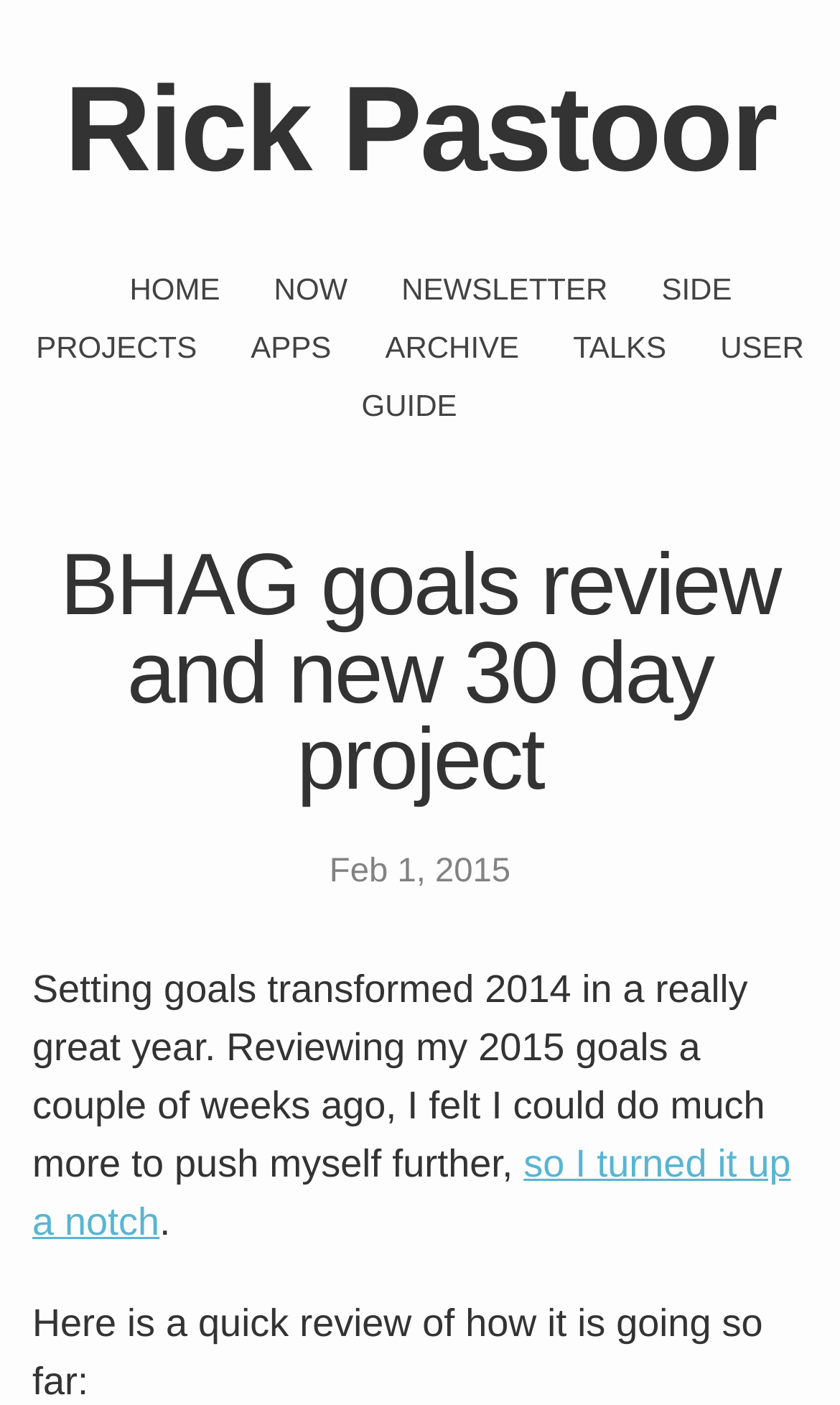Pinpoint the bounding box coordinates of the area that must be clicked to complete this instruction: "Chat".

None